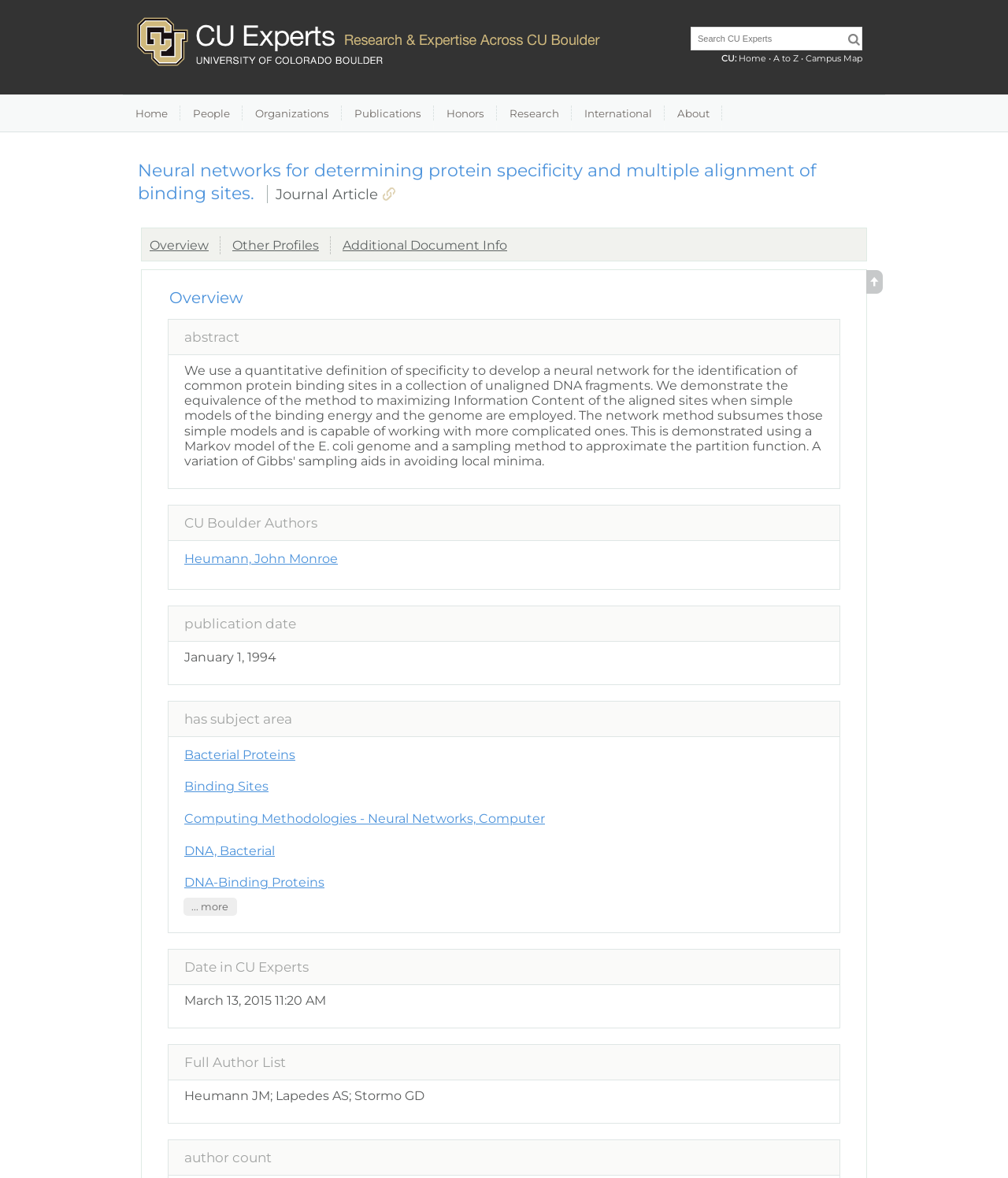Locate the UI element described as follows: "Honors". Return the bounding box coordinates as four float numbers between 0 and 1 in the order [left, top, right, bottom].

[0.43, 0.081, 0.493, 0.112]